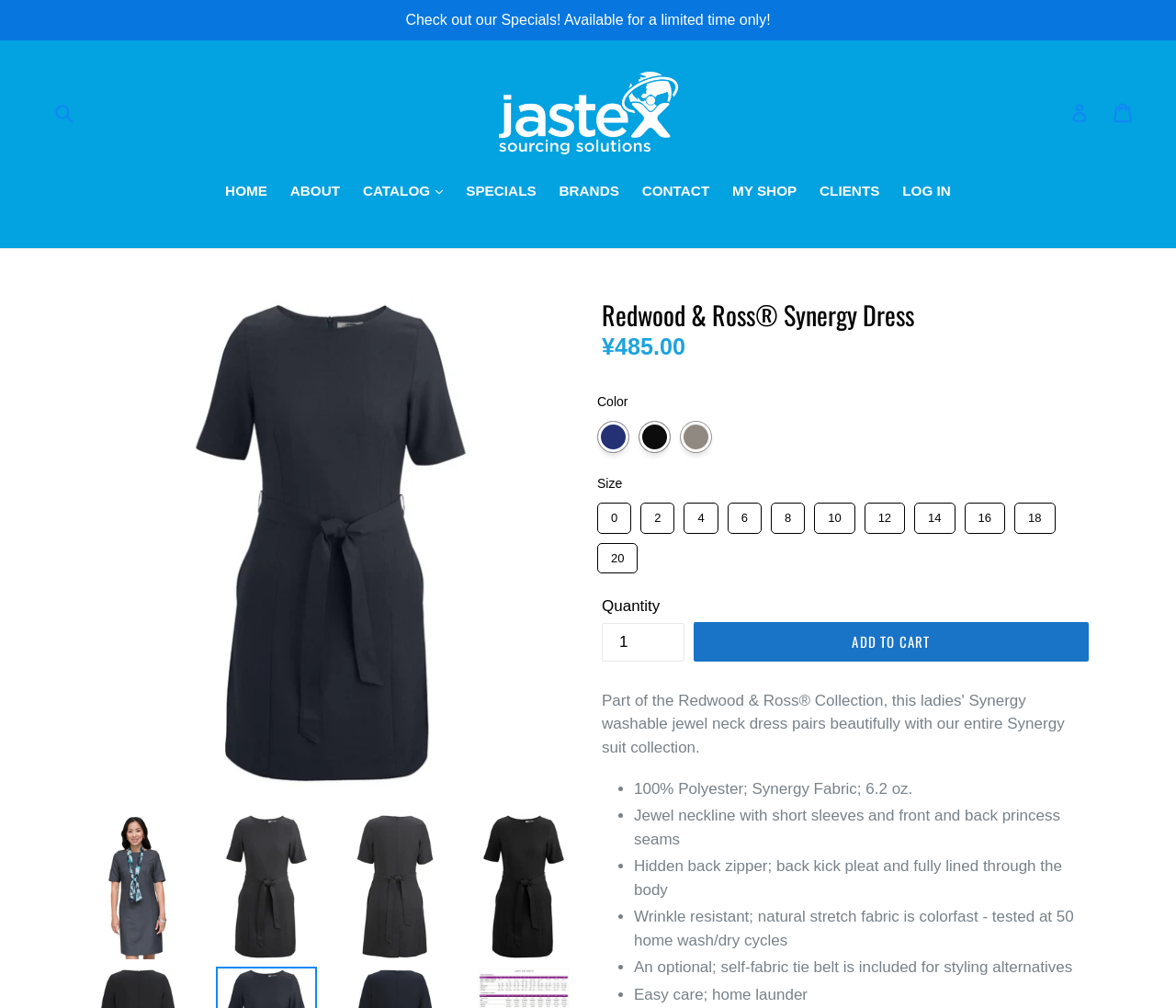Find the bounding box coordinates for the area that must be clicked to perform this action: "Check out specials".

[0.0, 0.0, 1.0, 0.04]